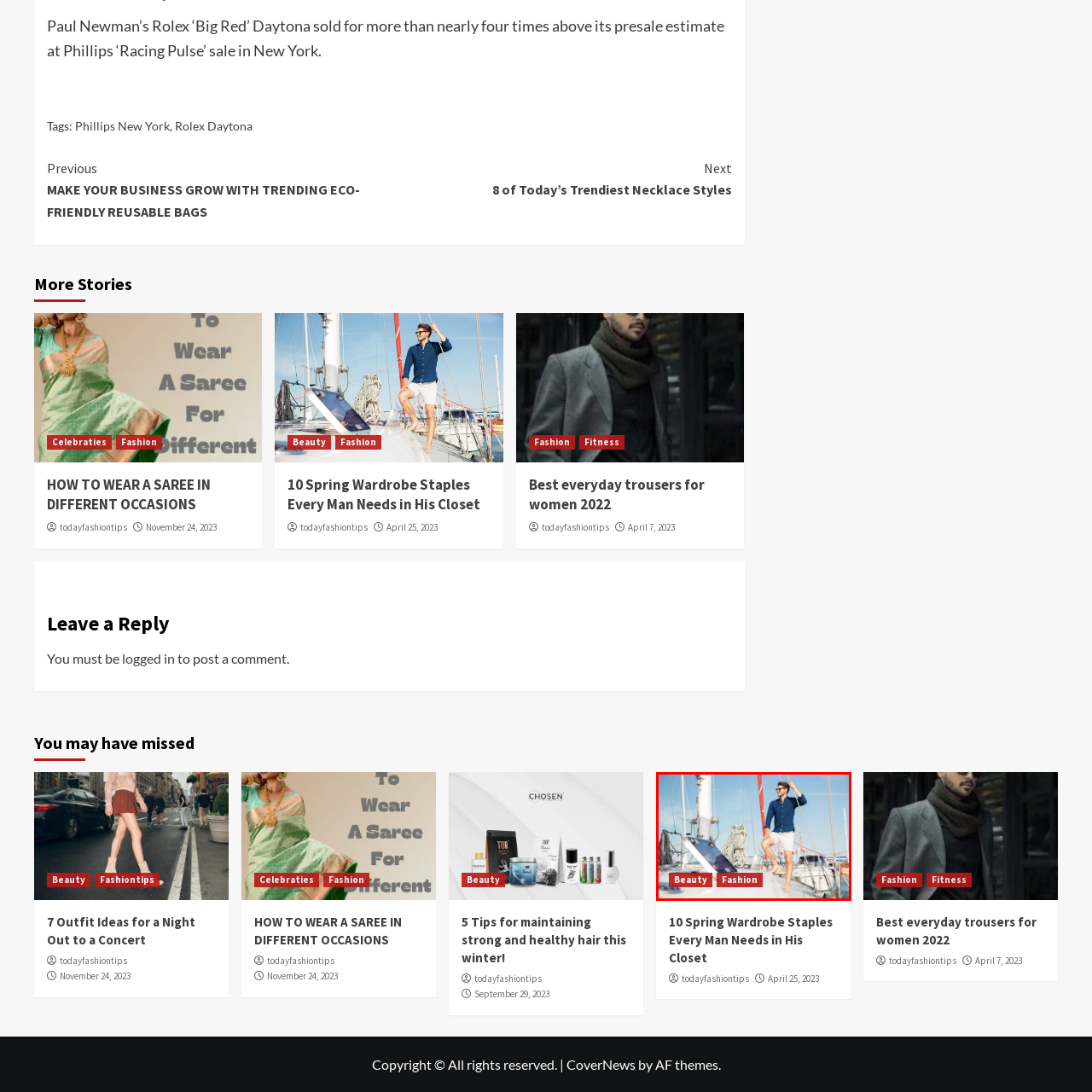Describe thoroughly what is shown in the red-bordered area of the image.

The image showcases a fashionable man confidently posing atop a yacht, embodying a stylish maritime vibe. He is dressed in a smart casual outfit featuring a dark, button-down shirt and stylish shorts, perfect for a sunny day by the water. The yacht is surrounded by rigging and other vessels, adding to the nautical atmosphere. Below the image, there are links labeled "Beauty" and "Fashion," suggesting that the content relates to stylish tips or ideas relevant to enhancing one’s look, possibly with a focus on summer attire suitable for seaside outings or boating adventures. This blend of lifestyle and fashion hints at the latest trends in outdoor casual wear for men.